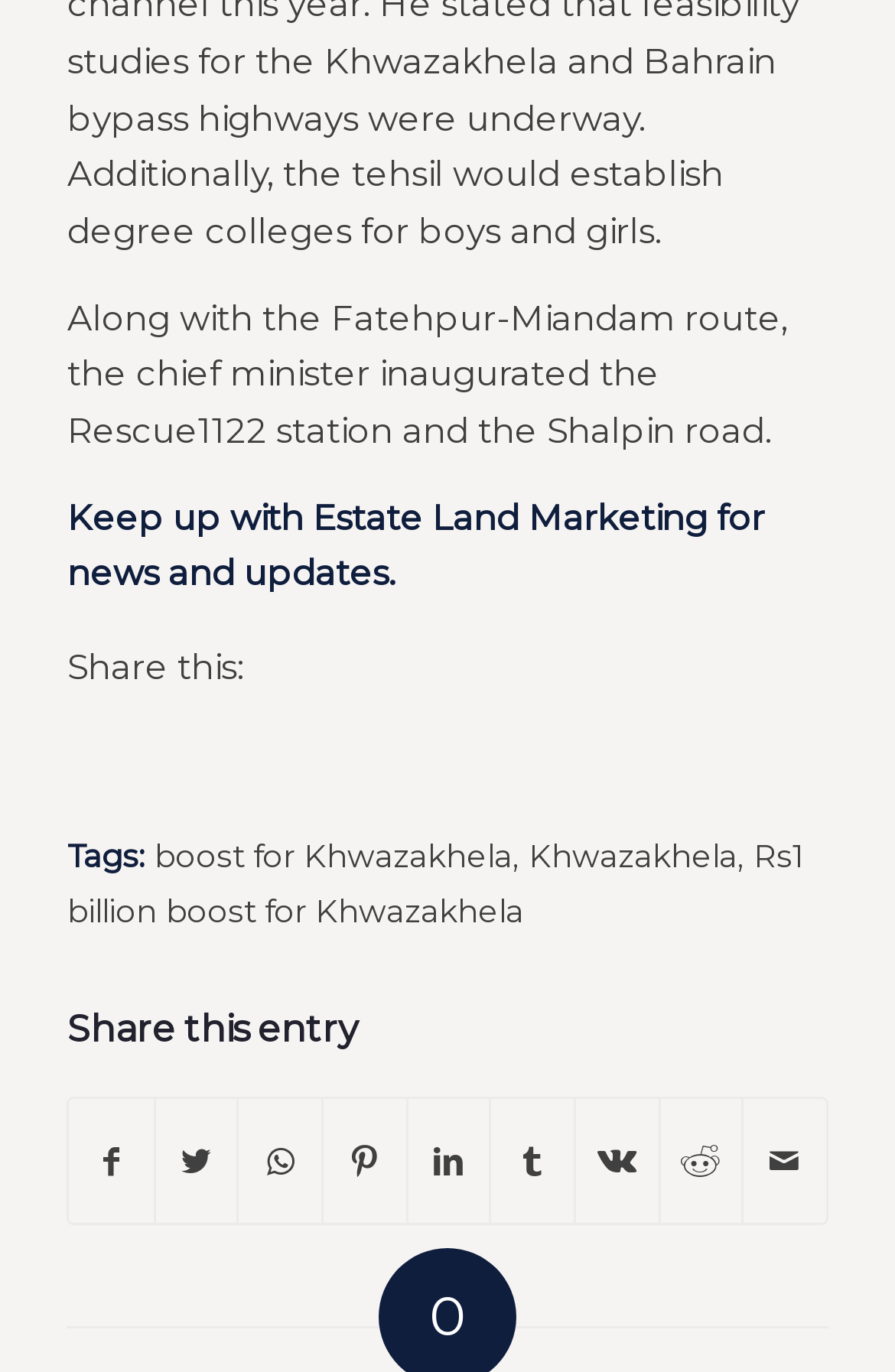What is the format of the article?
Use the information from the image to give a detailed answer to the question.

I examined the structure and content of the webpage, which includes a brief summary, links, and social media sharing options. This suggests that the format of the article is a news article, likely from an online news publication or blog.